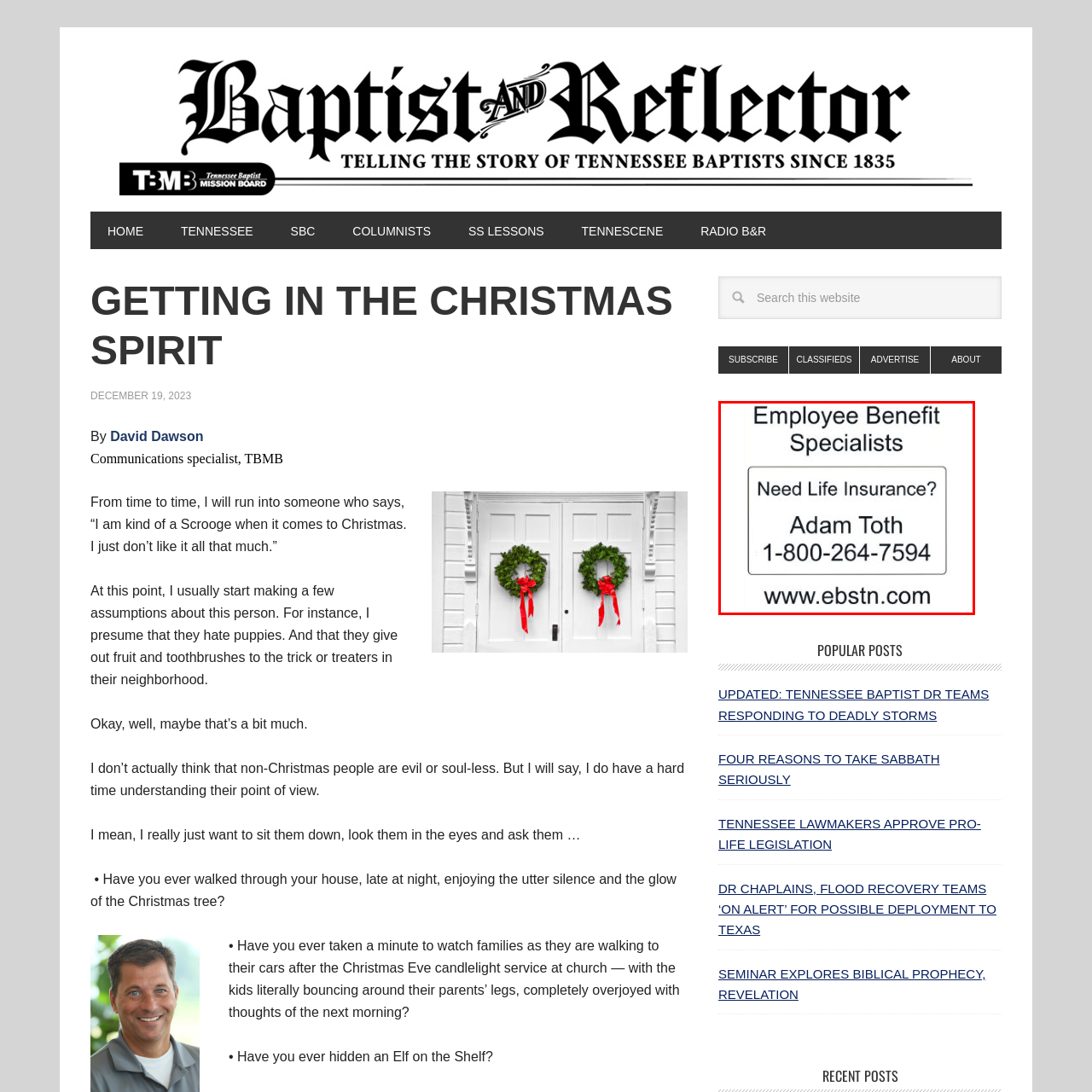What is the website provided for further inquiries?
Inspect the image area outlined by the red bounding box and deliver a detailed response to the question, based on the elements you observe.

The website 'www.ebstn.com' is prominently displayed in the image, encouraging viewers to explore more about the services offered by Employee Benefit Specialists and obtain additional information about their life insurance services.